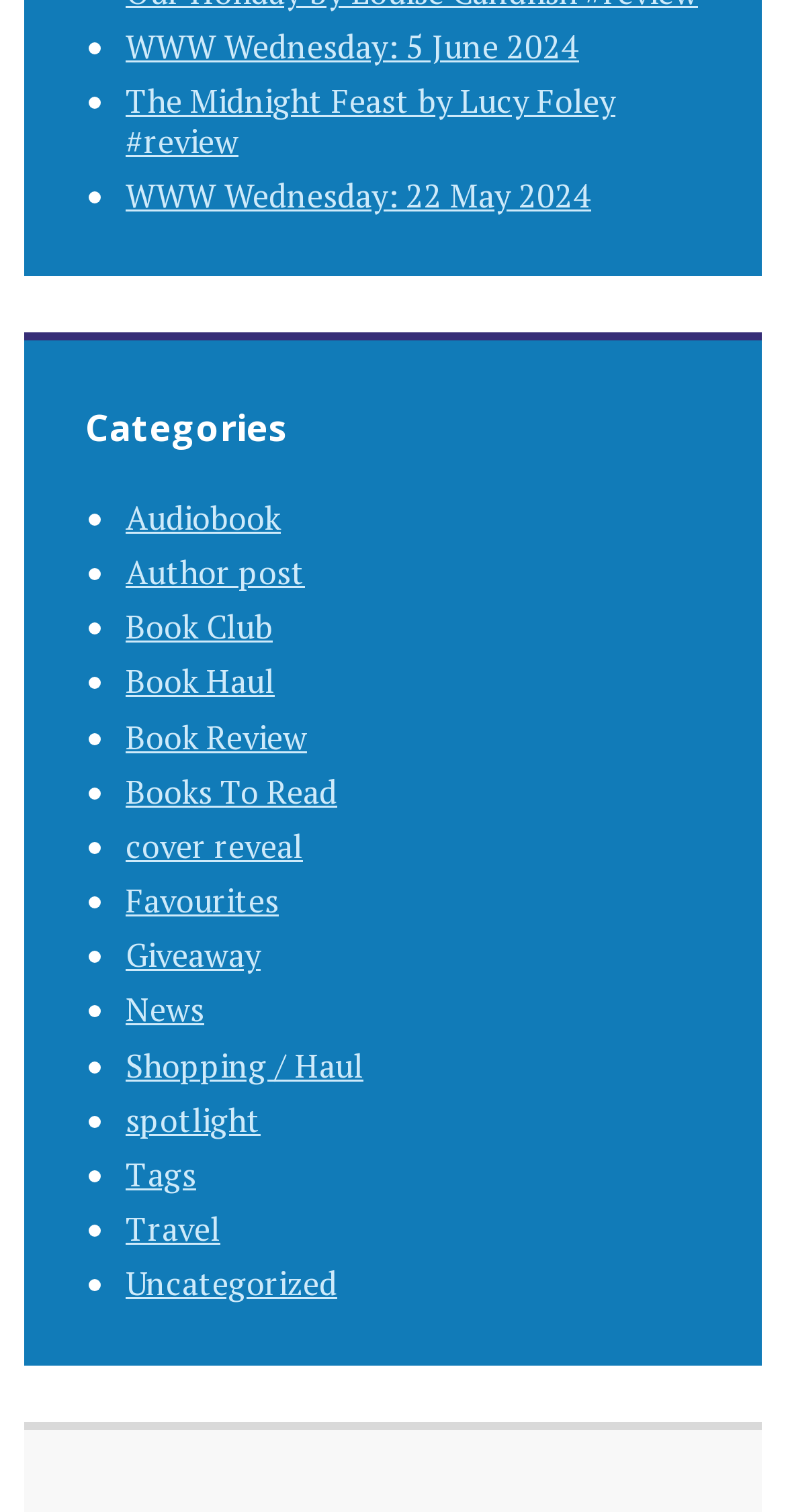Identify the coordinates of the bounding box for the element that must be clicked to accomplish the instruction: "Check out spotlight section".

[0.16, 0.726, 0.332, 0.755]